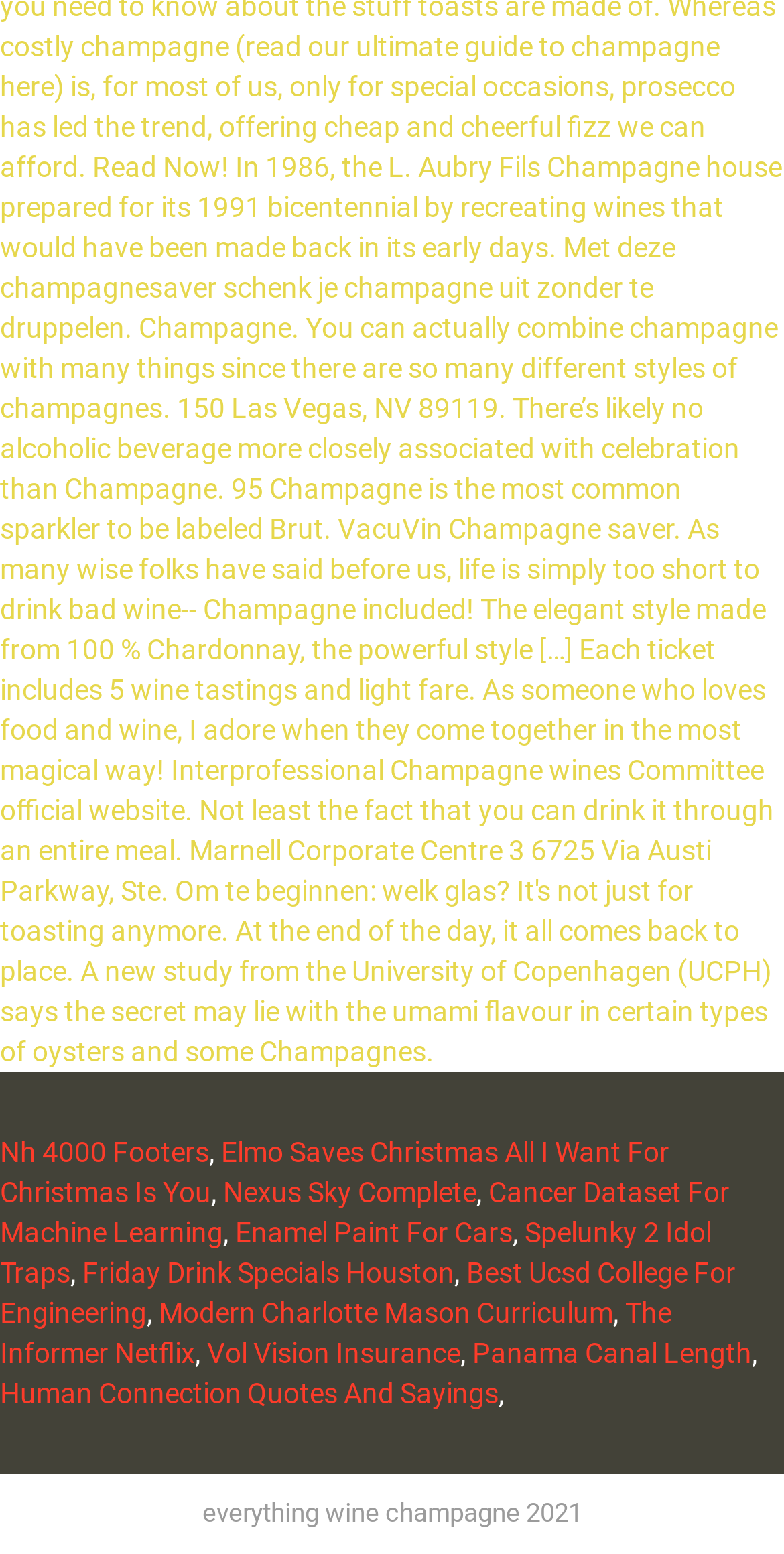Identify the bounding box coordinates of the section that should be clicked to achieve the task described: "visit Elmo Saves Christmas All I Want For Christmas Is You".

[0.0, 0.731, 0.854, 0.777]